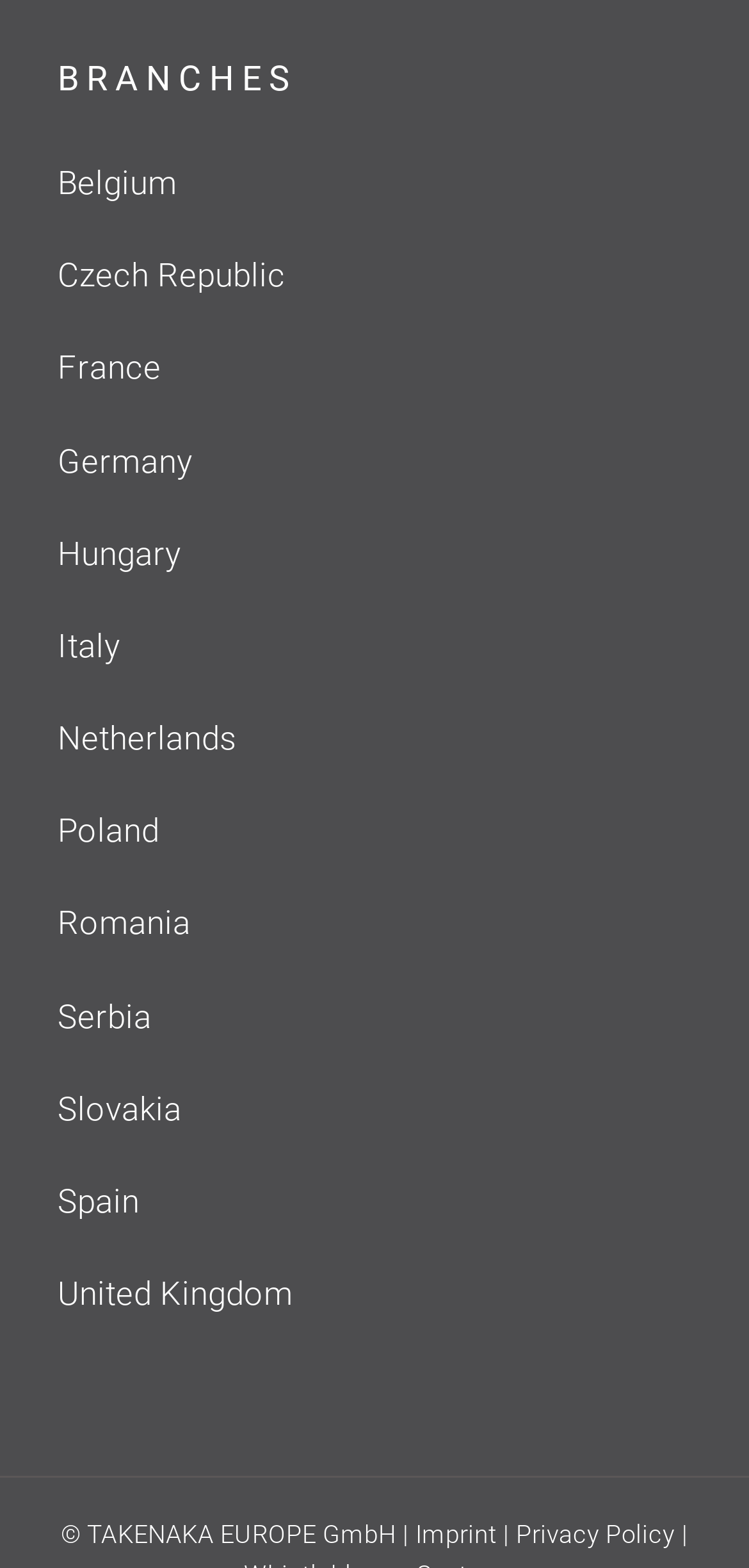Pinpoint the bounding box coordinates of the area that must be clicked to complete this instruction: "Click on Belgium".

[0.077, 0.1, 0.897, 0.134]